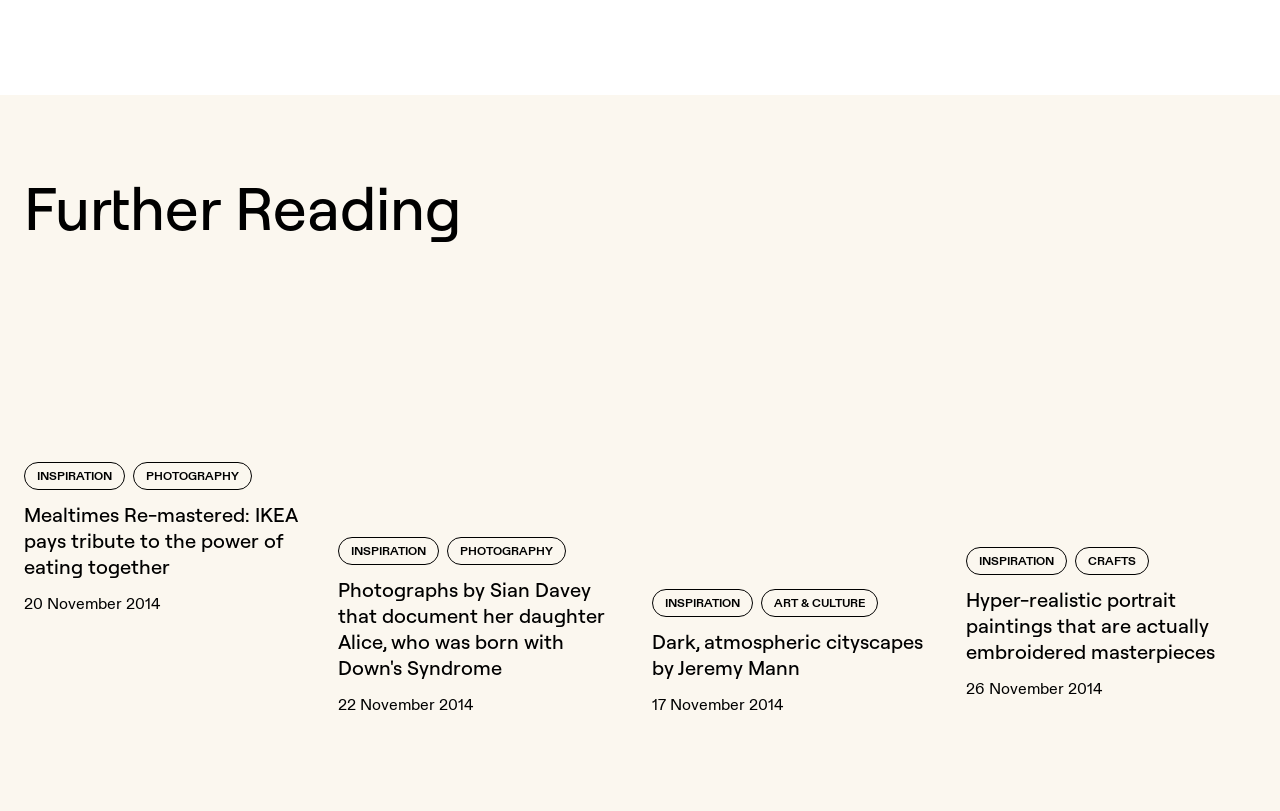Identify the bounding box coordinates for the element you need to click to achieve the following task: "Explore 'Hyper-realistic portrait paintings that are actually embroidered masterpieces'". The coordinates must be four float values ranging from 0 to 1, formatted as [left, top, right, bottom].

[0.755, 0.724, 0.981, 0.82]